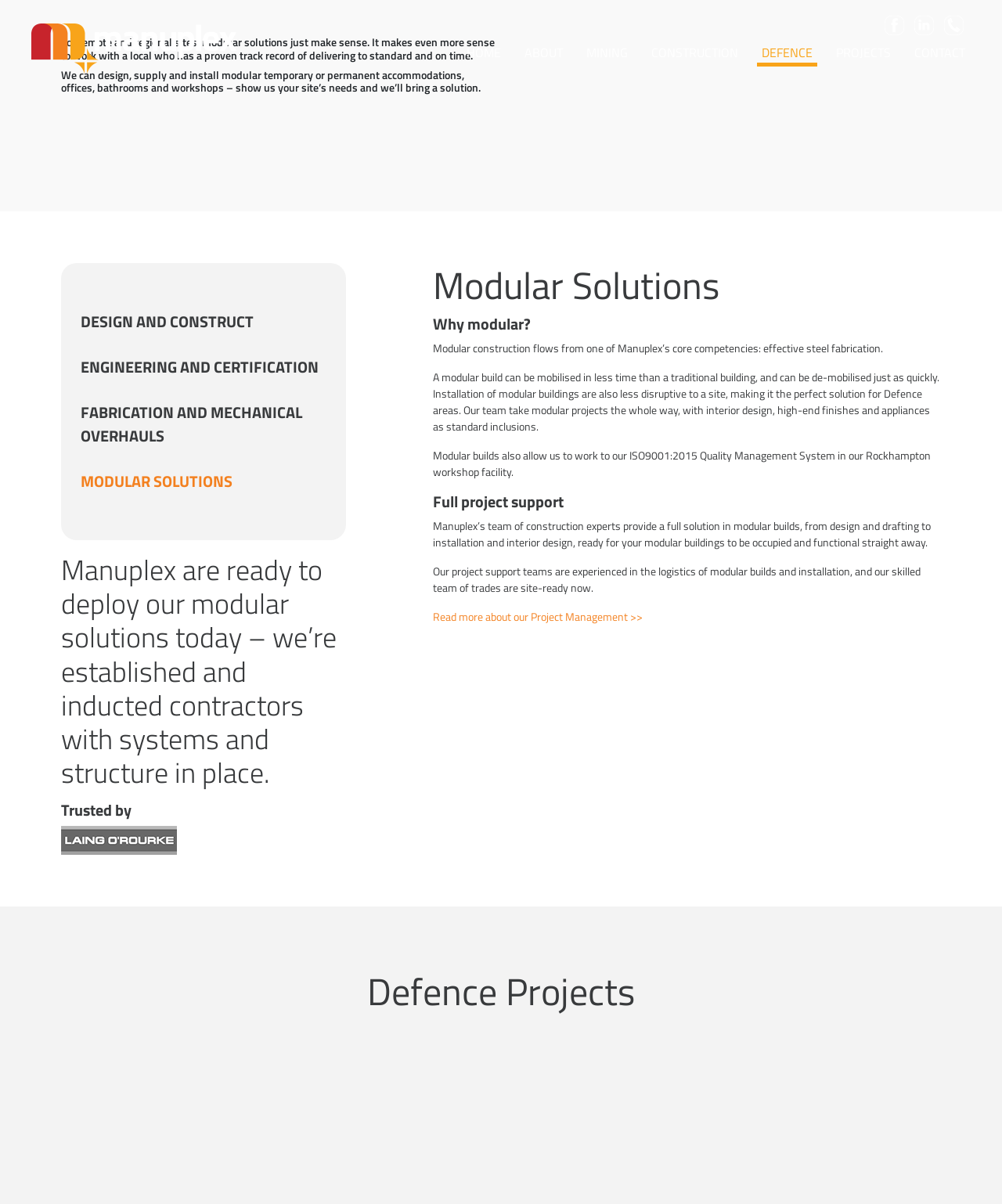Identify the bounding box for the described UI element: "Mining".

[0.58, 0.033, 0.631, 0.052]